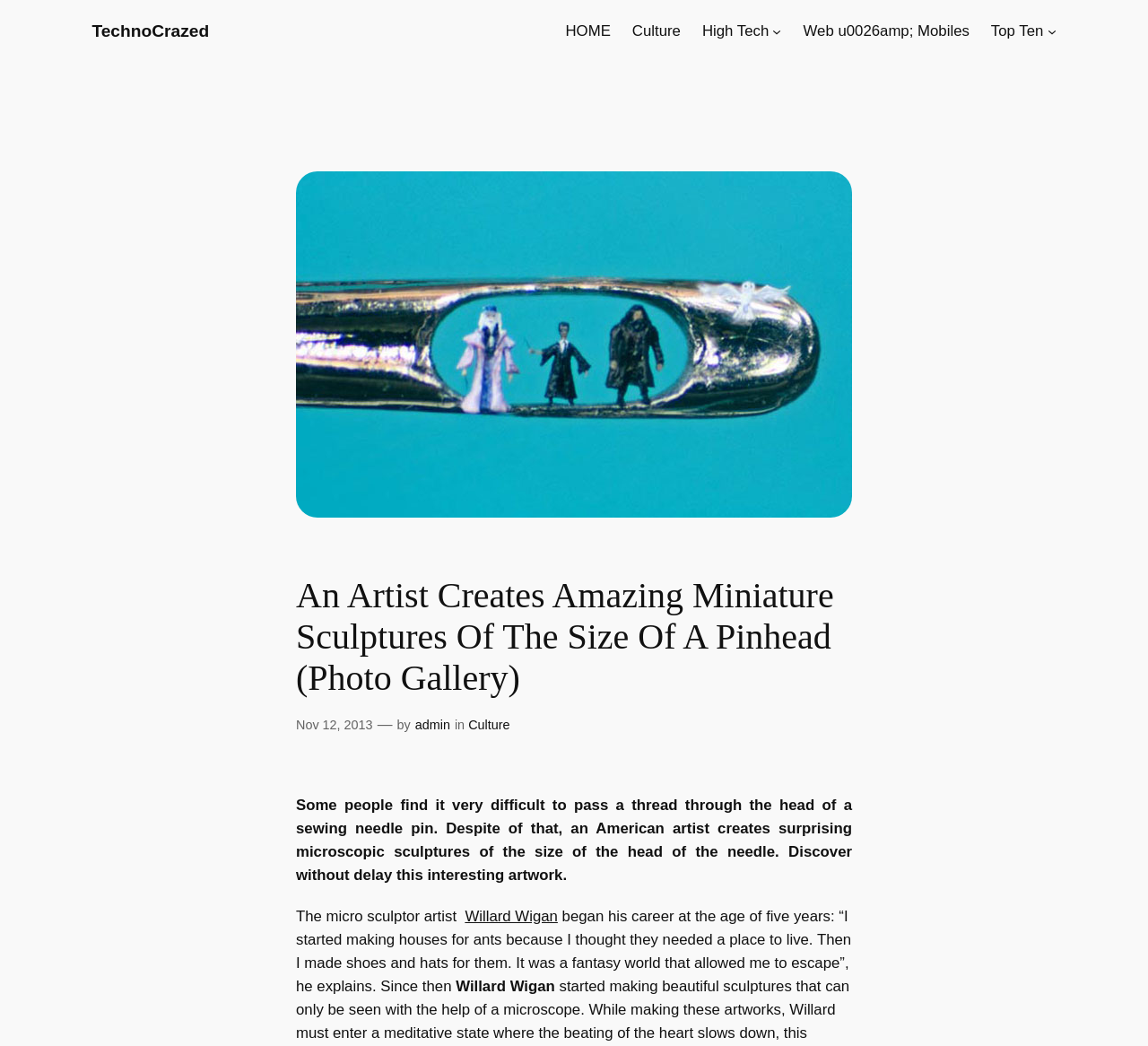Please find the bounding box coordinates of the clickable region needed to complete the following instruction: "Click on the 'HOME' link". The bounding box coordinates must consist of four float numbers between 0 and 1, i.e., [left, top, right, bottom].

[0.493, 0.019, 0.532, 0.041]